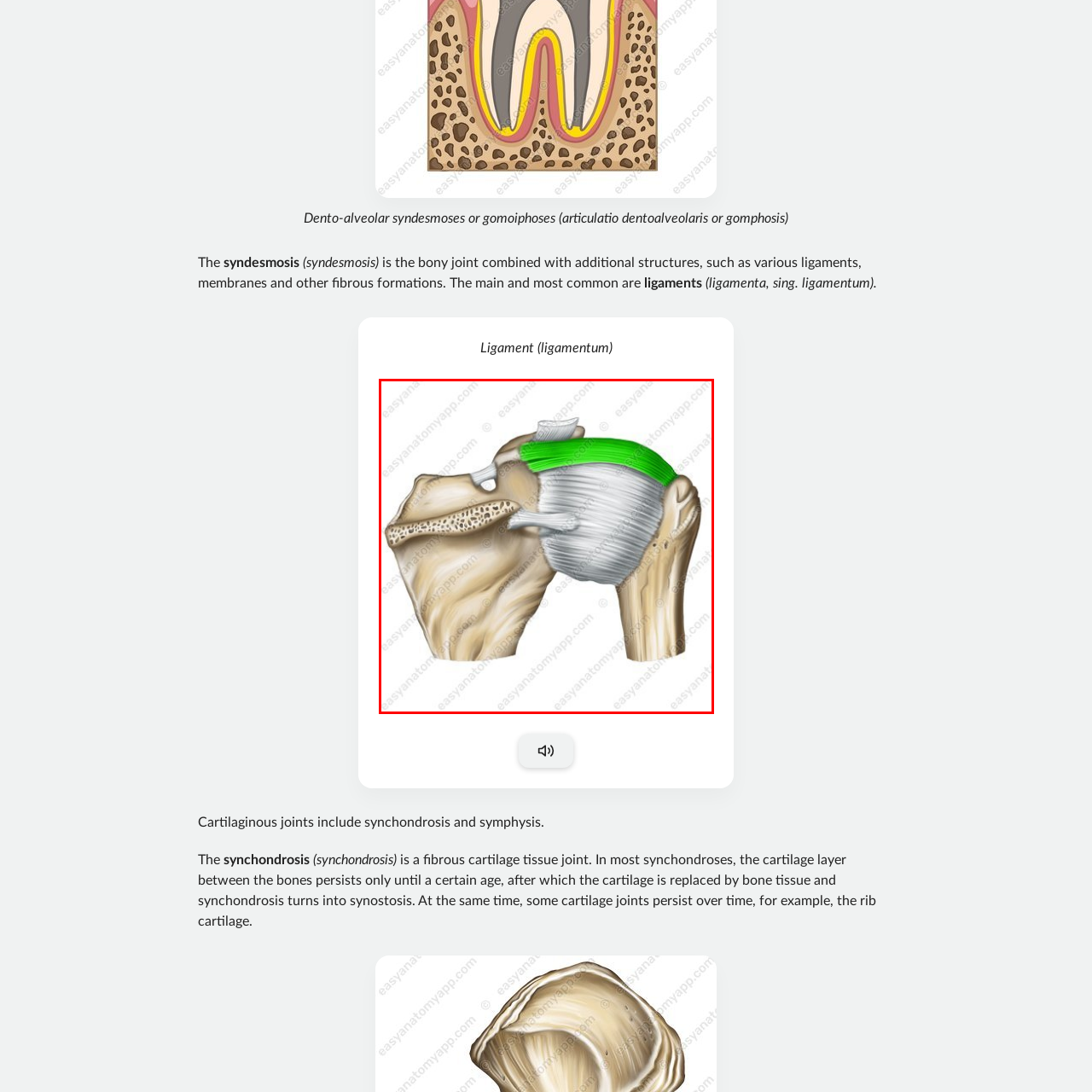Generate a comprehensive caption for the picture highlighted by the red outline.

The image depicts a detailed anatomical illustration of a ligament, specifically highlighting its structure and positioning. The ligament is represented in shades of green and white, emphasizing the intricate arrangement of tissues in the shoulder region. Surrounding the ligament, the depiction includes bony structures typical of a shoulder joint, illustrating how the ligament connects to these bones. This informative visualization enhances understanding of the anatomy and function of ligaments, which play a crucial role in stabilizing joints by connecting bones and allowing for controlled movement.